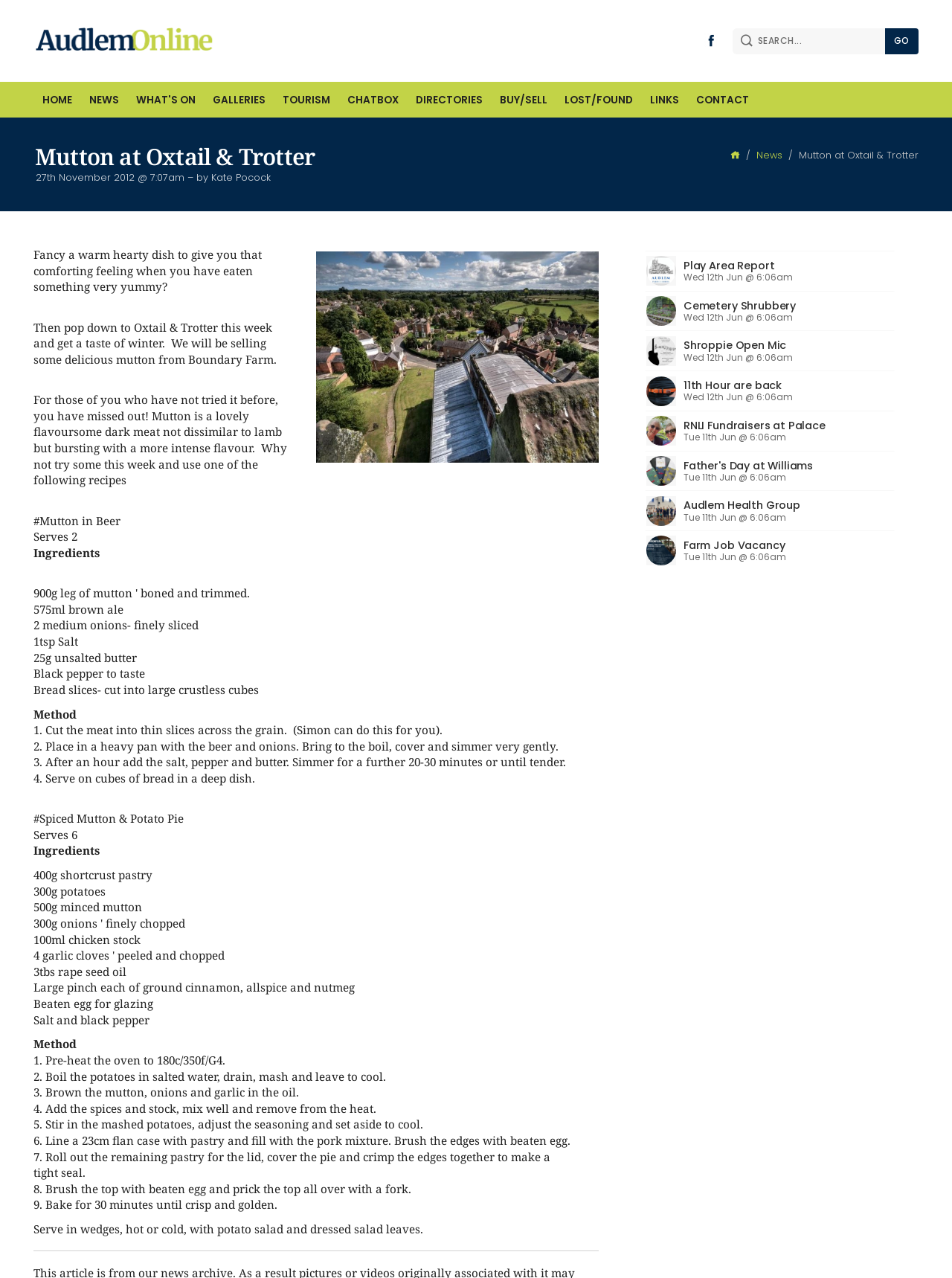Using the details in the image, give a detailed response to the question below:
What is the name of the dish described in the first recipe?

The first recipe provided in the article is for a dish called Mutton in Beer, which involves cooking mutton in beer with onions and other ingredients.